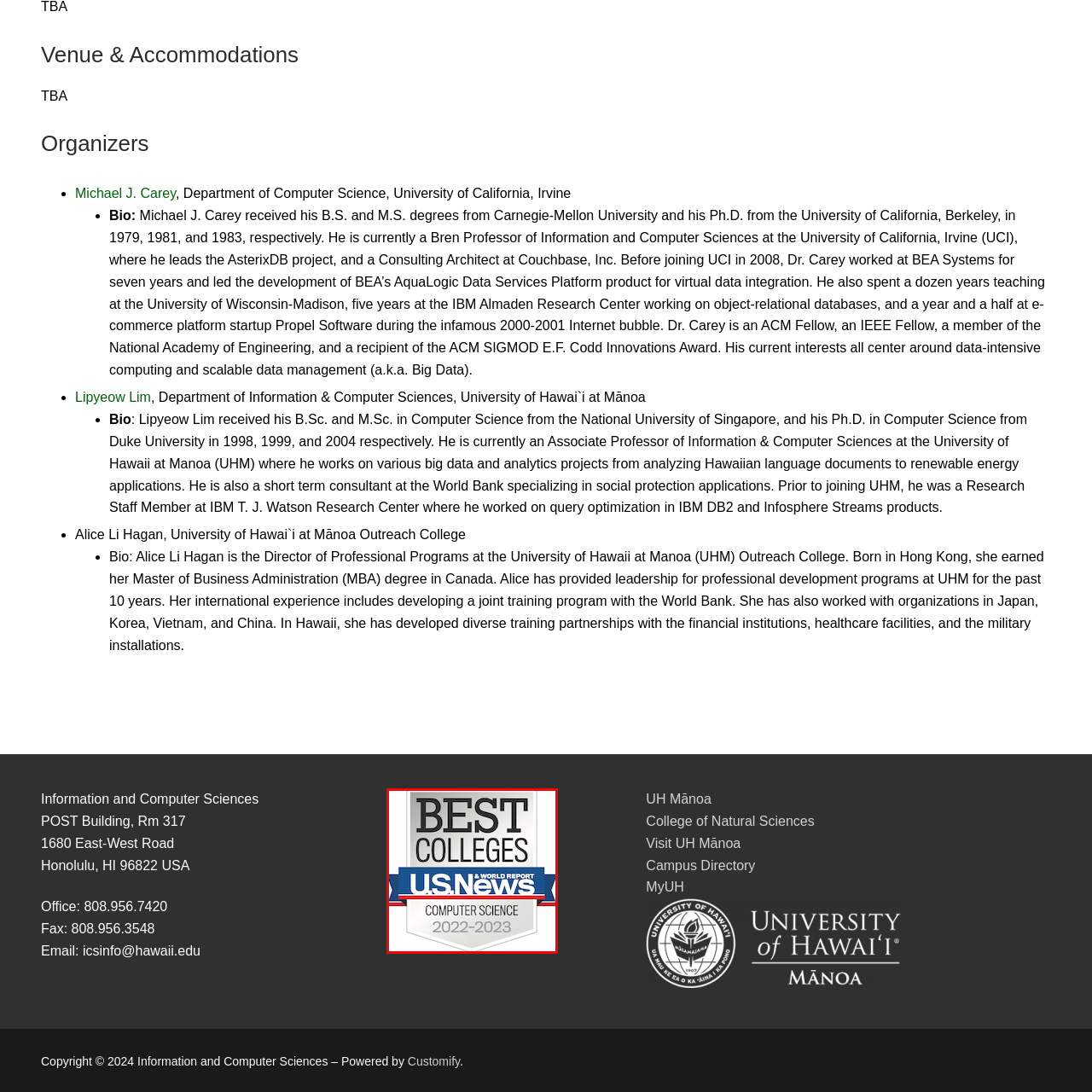Focus on the section within the red boundary and provide a detailed description.

The image displays the emblem for the "Best Colleges" ranking by U.S. News & World Report, specifically highlighting achievements in the field of Computer Science for the academic year 2022-2023. The seal is designed with a prominent silver shield background, featuring the text "BEST COLLEGES" at the top in bold black letters. Below this, "U.S. NEWS" is prominently displayed, alongside "A WORLD REPORT" in smaller text. The emblem also features a blue and red ribbon at the bottom, showcasing the specific category of "COMPUTER SCIENCE," emphasizing the institution's recognition in this competitive field. This accolade reflects excellence in education, research, and contributions to the discipline of Computer Science.